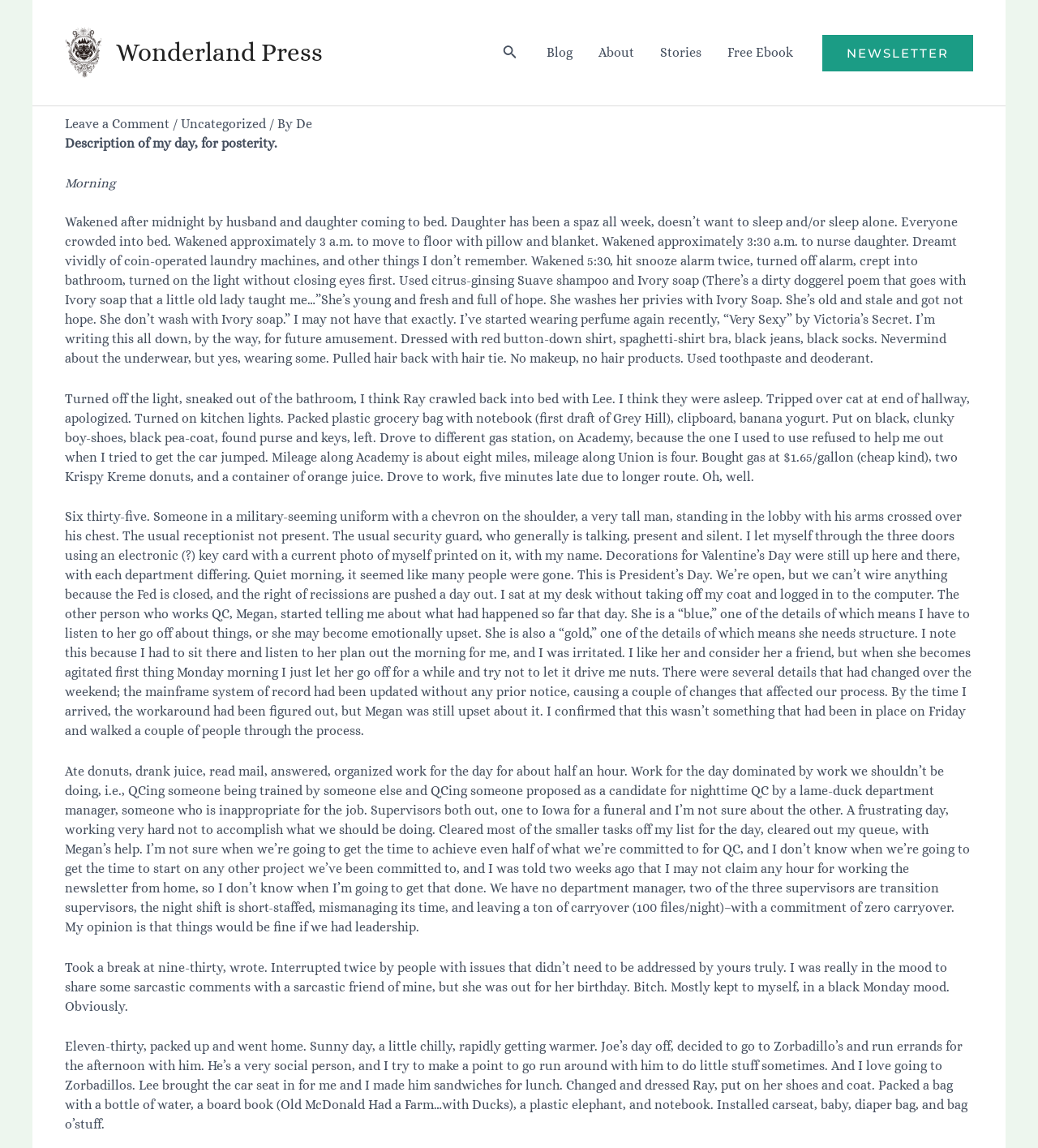Determine the bounding box coordinates of the clickable area required to perform the following instruction: "Learn more about CloudWAN 3.0 Solution". The coordinates should be represented as four float numbers between 0 and 1: [left, top, right, bottom].

None